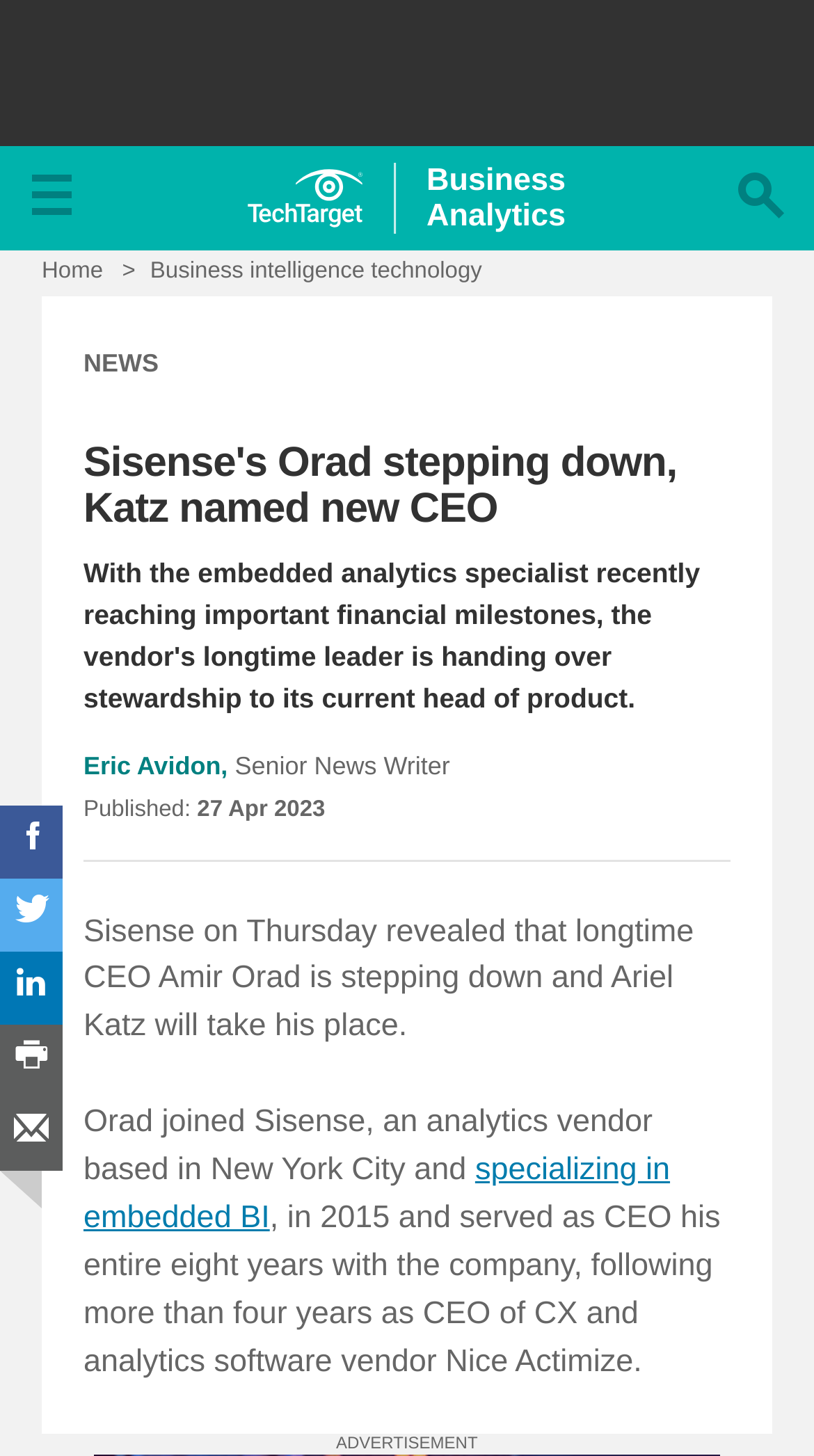Locate the bounding box coordinates of the area that needs to be clicked to fulfill the following instruction: "Go to Home". The coordinates should be in the format of four float numbers between 0 and 1, namely [left, top, right, bottom].

[0.051, 0.178, 0.127, 0.195]